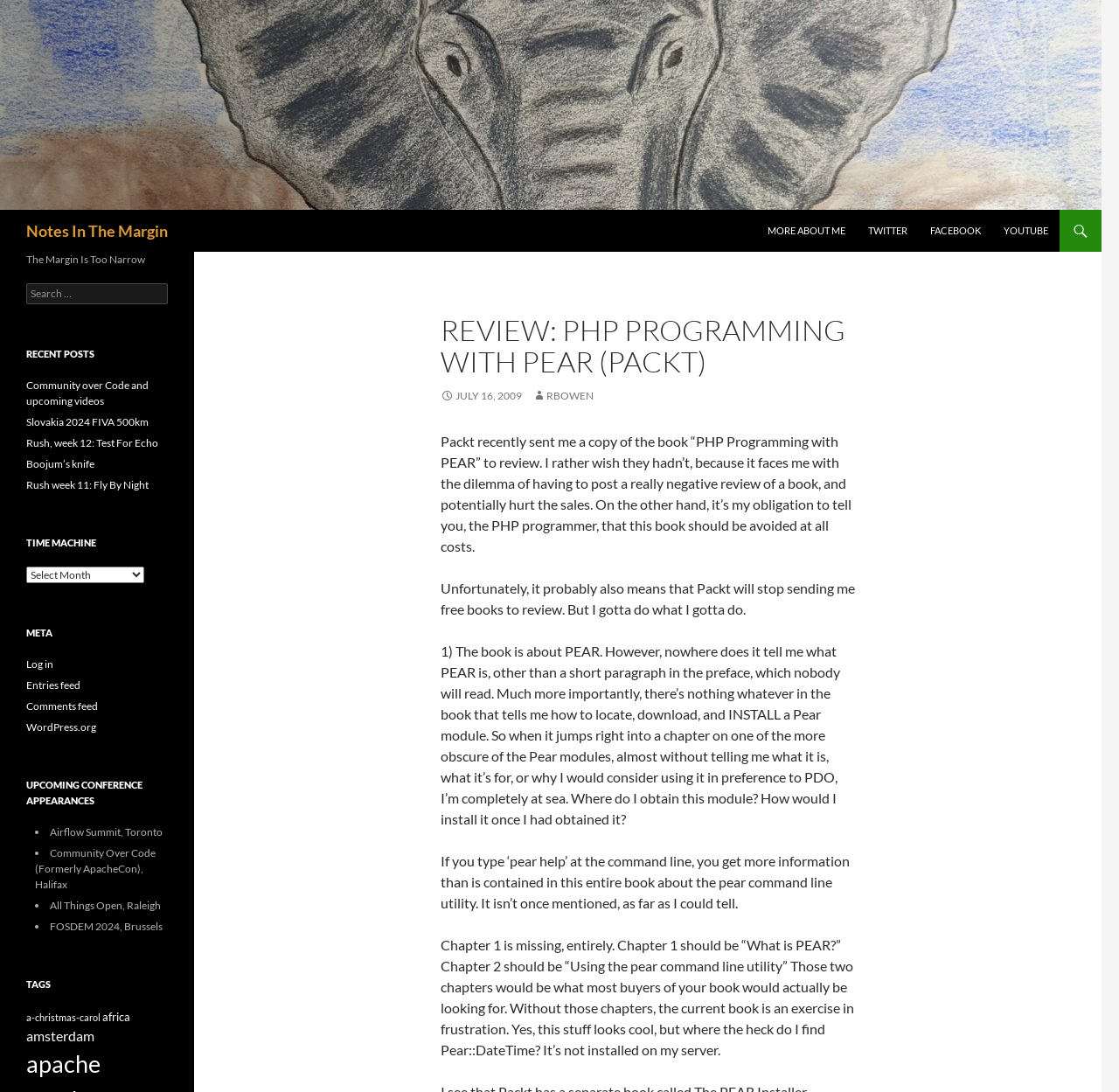Find the primary header on the webpage and provide its text.

Notes In The Margin